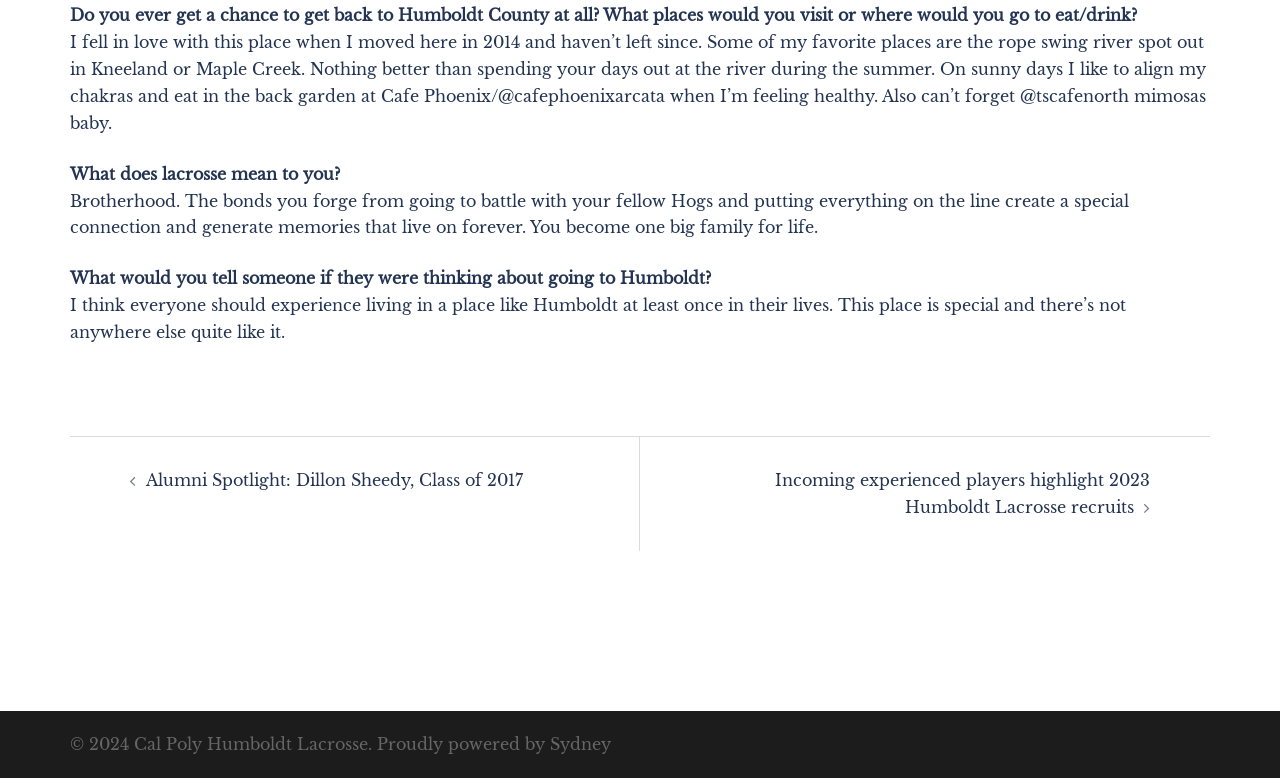Answer the question below with a single word or a brief phrase: 
What is the topic of the first question?

Humboldt County